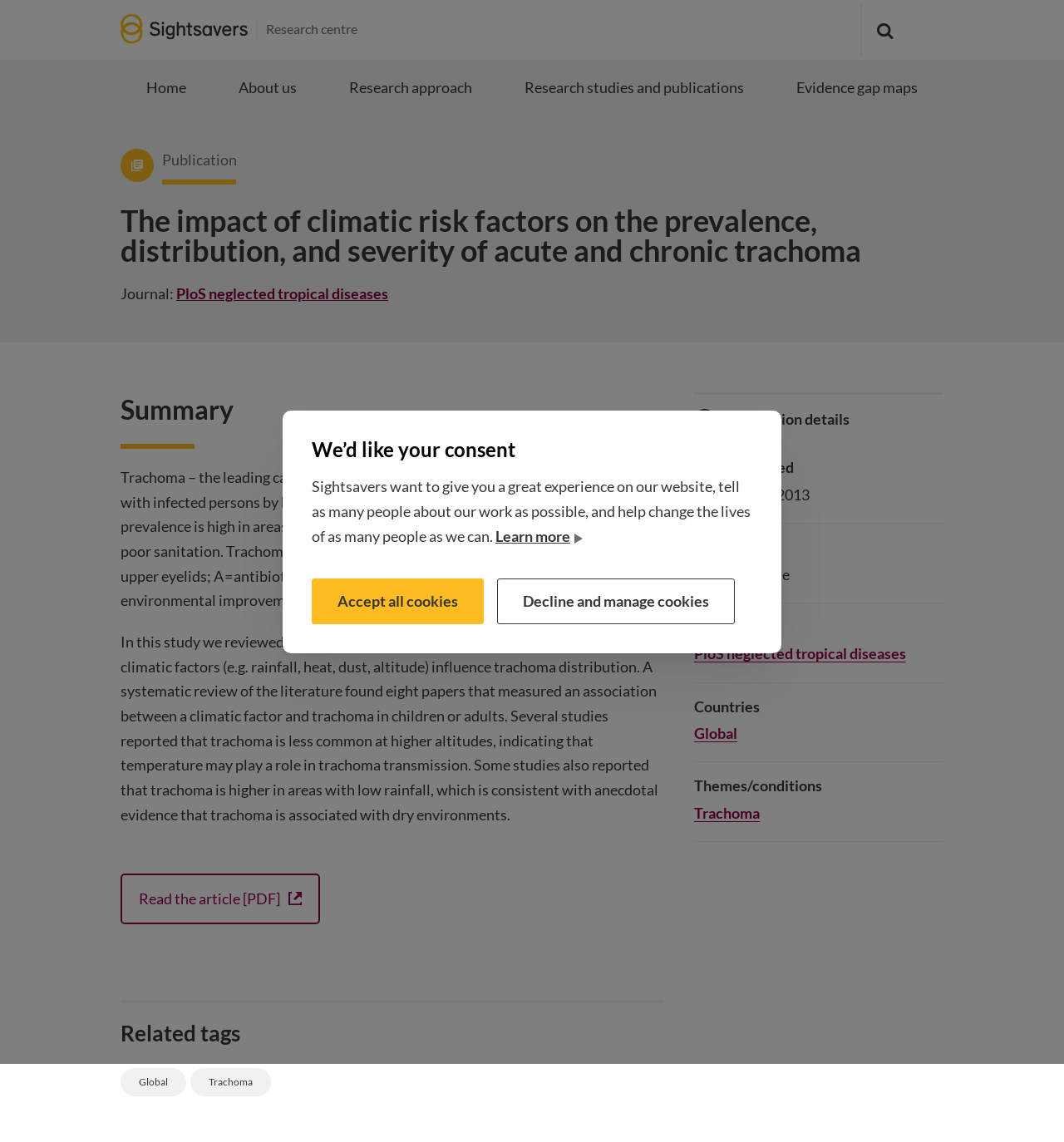Could you determine the bounding box coordinates of the clickable element to complete the instruction: "Click the Sightsavers Logo"? Provide the coordinates as four float numbers between 0 and 1, i.e., [left, top, right, bottom].

[0.113, 0.015, 0.233, 0.031]